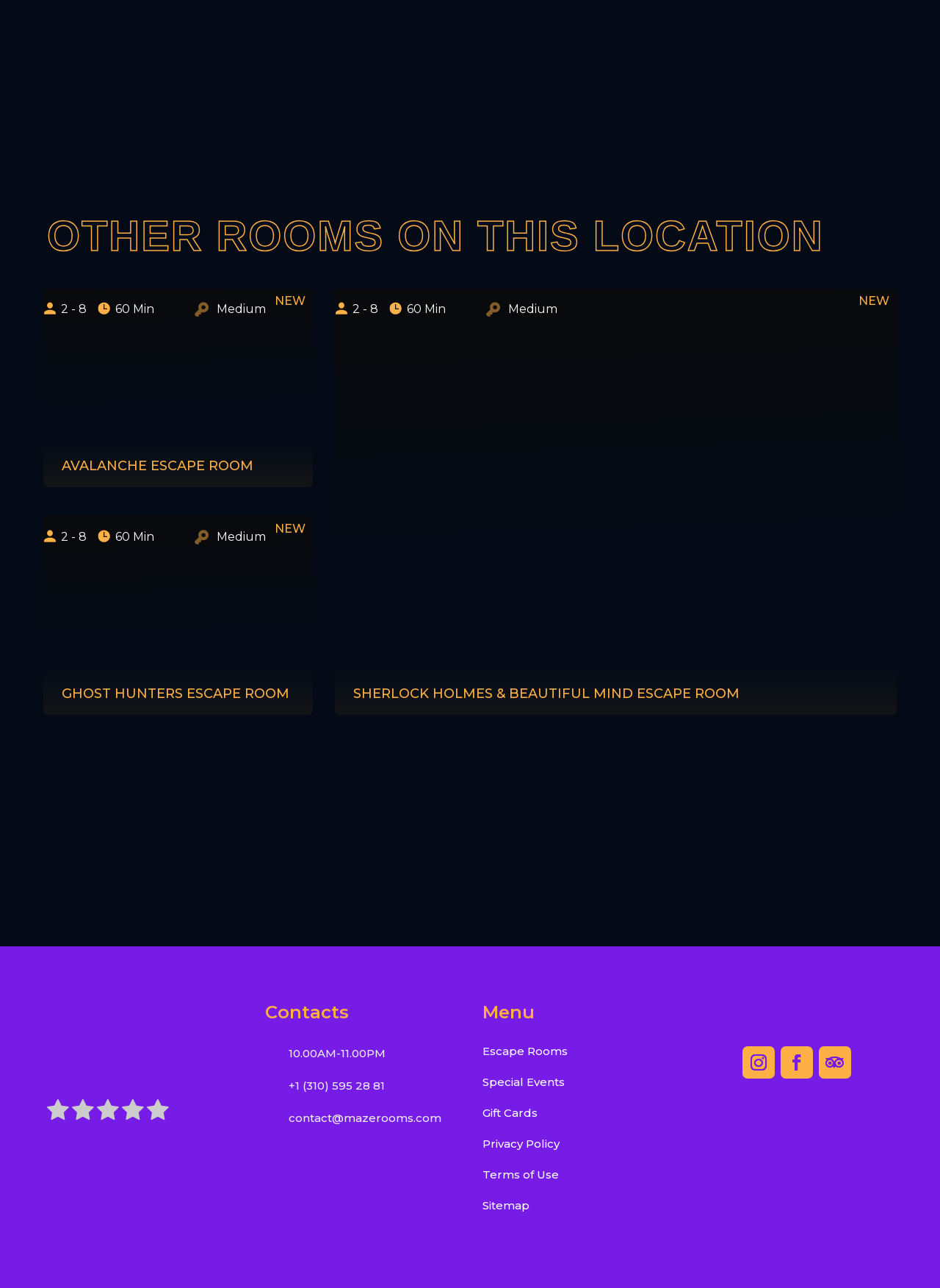Please find the bounding box coordinates of the section that needs to be clicked to achieve this instruction: "Check 'Contacts'".

[0.282, 0.778, 0.371, 0.794]